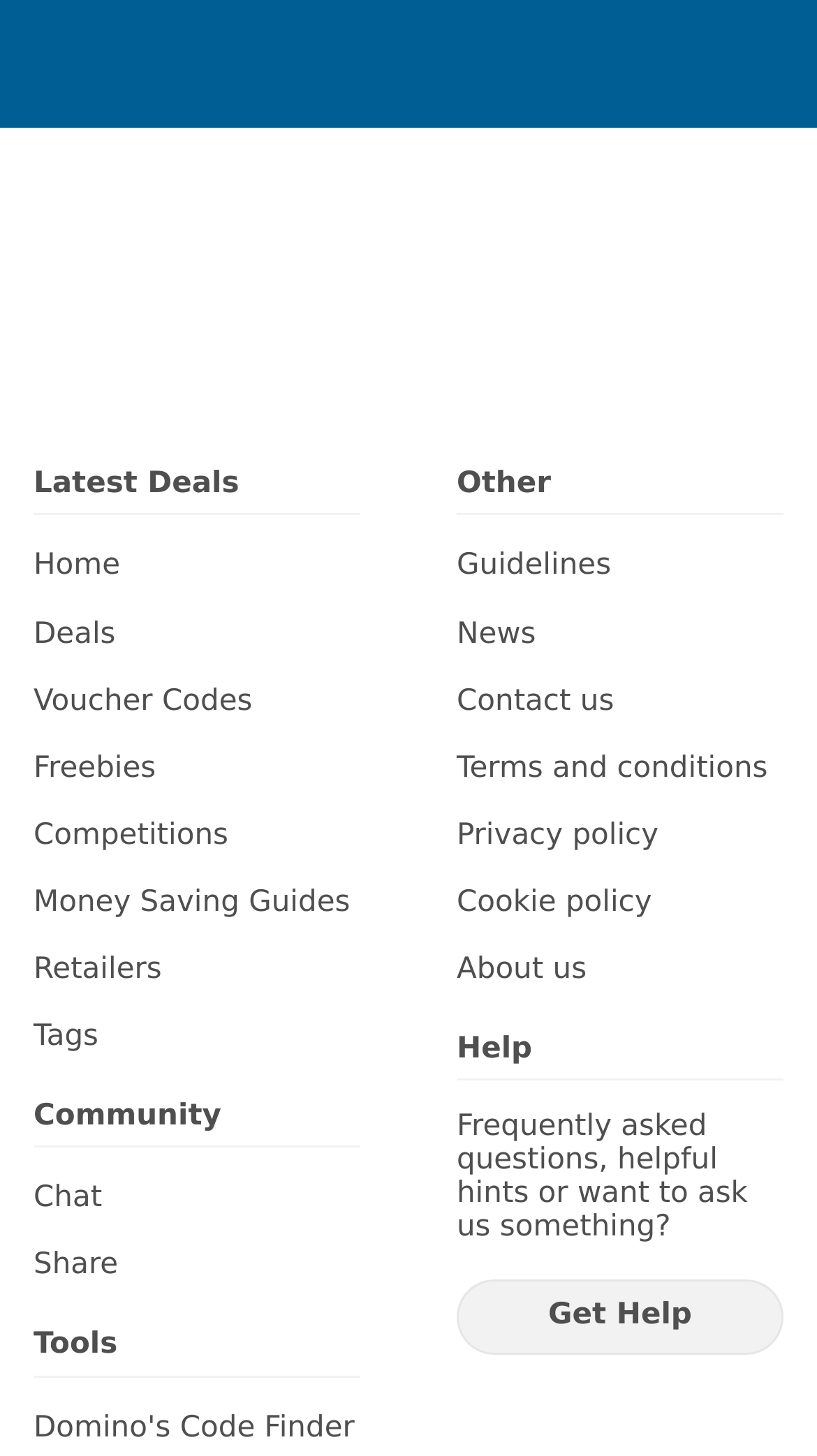Find the bounding box coordinates for the element that must be clicked to complete the instruction: "Apply for jobs". The coordinates should be four float numbers between 0 and 1, indicated as [left, top, right, bottom].

None